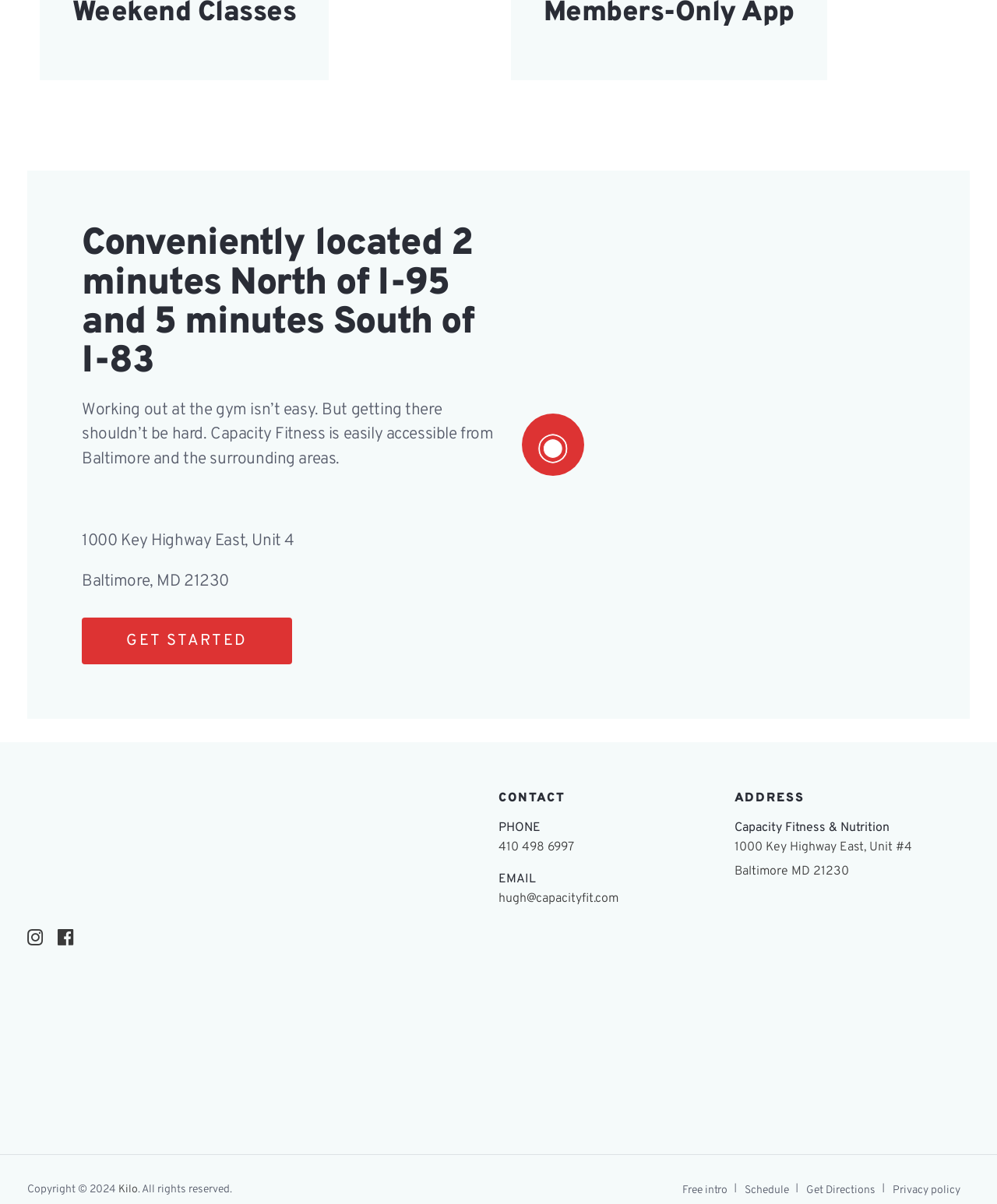Please locate the bounding box coordinates of the region I need to click to follow this instruction: "View schedule".

[0.739, 0.979, 0.801, 0.999]